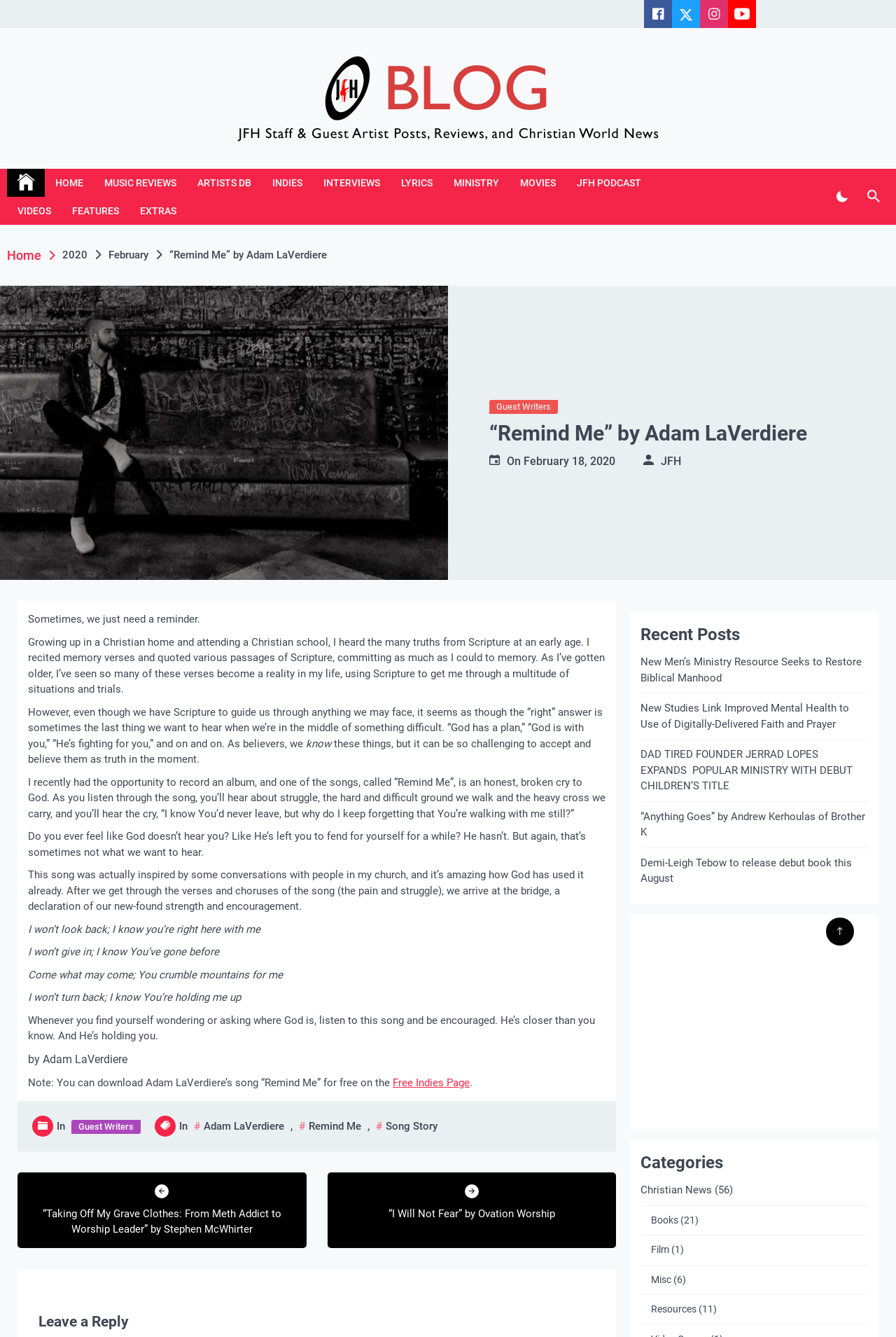What is the name of the author of the blog post?
Refer to the image and provide a one-word or short phrase answer.

Adam LaVerdiere